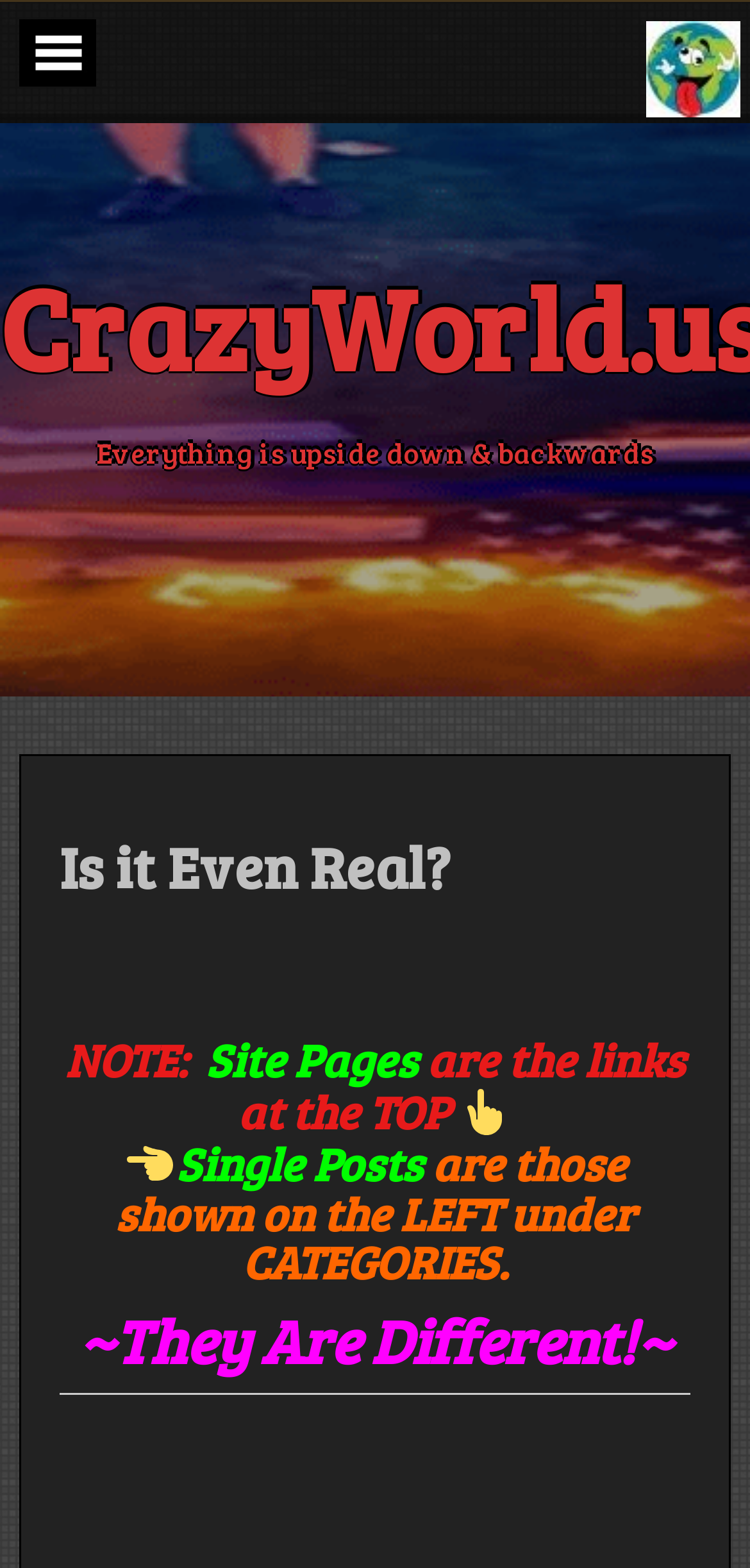How many sections are there on the webpage?
Provide a fully detailed and comprehensive answer to the question.

The webpage can be divided into three sections: the top section with the website name and a button, the middle section with a header and several lines of text, and the bottom section with a separator and more text.